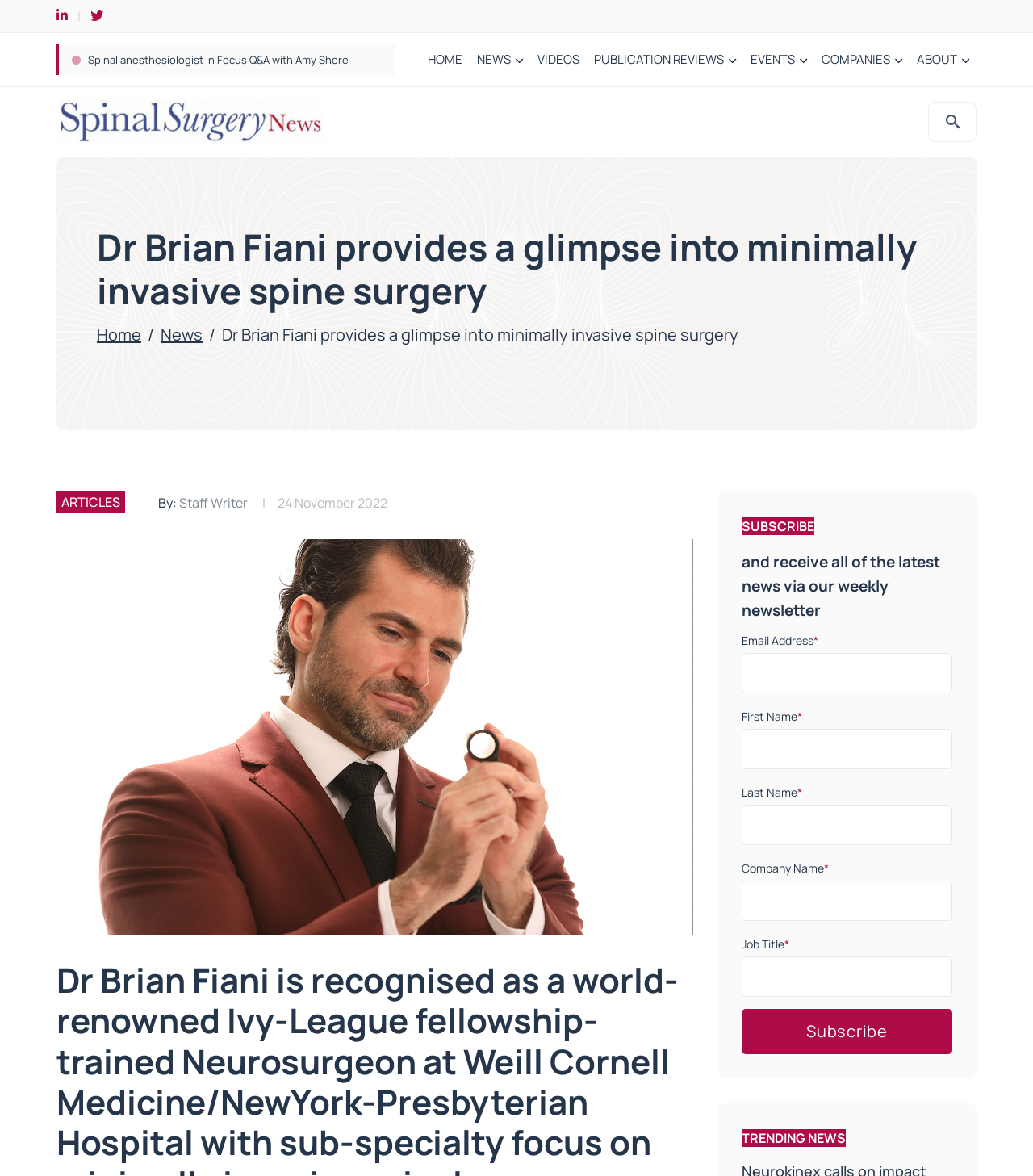Extract the primary header of the webpage and generate its text.

Dr Brian Fiani provides a glimpse into minimally invasive spine surgery